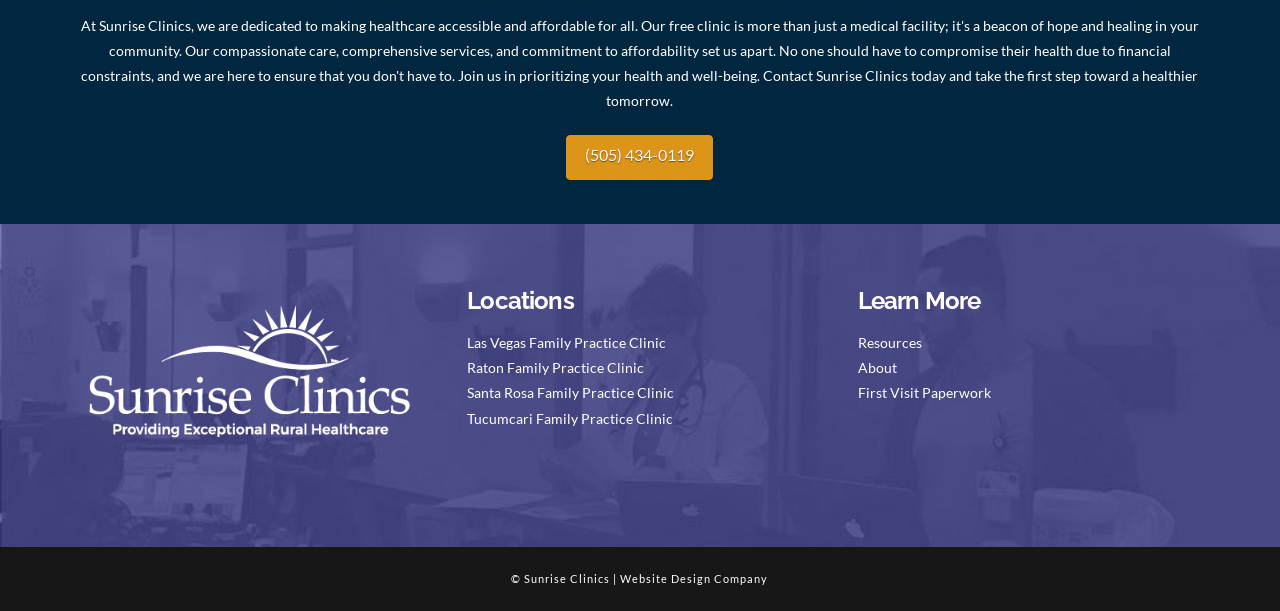What is the phone number to contact?
From the screenshot, provide a brief answer in one word or phrase.

(505) 434-0119